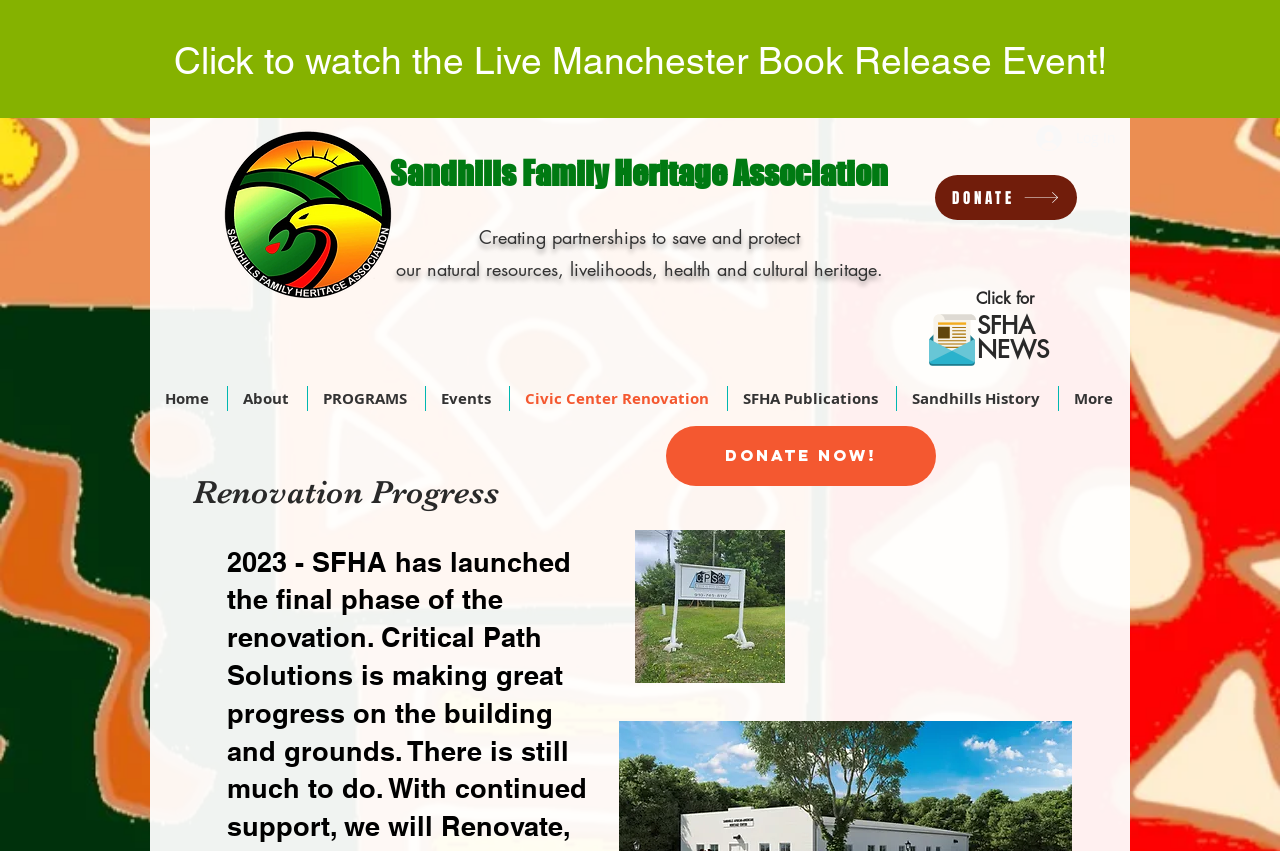How many navigation links are available in the 'Site' menu?
Analyze the screenshot and provide a detailed answer to the question.

I counted the number of link elements within the 'Site' navigation menu, which includes links to 'Home', 'About', 'PROGRAMS', 'Events', 'Civic Center Renovation', 'SFHA Publications', 'Sandhills History', and 'More'.